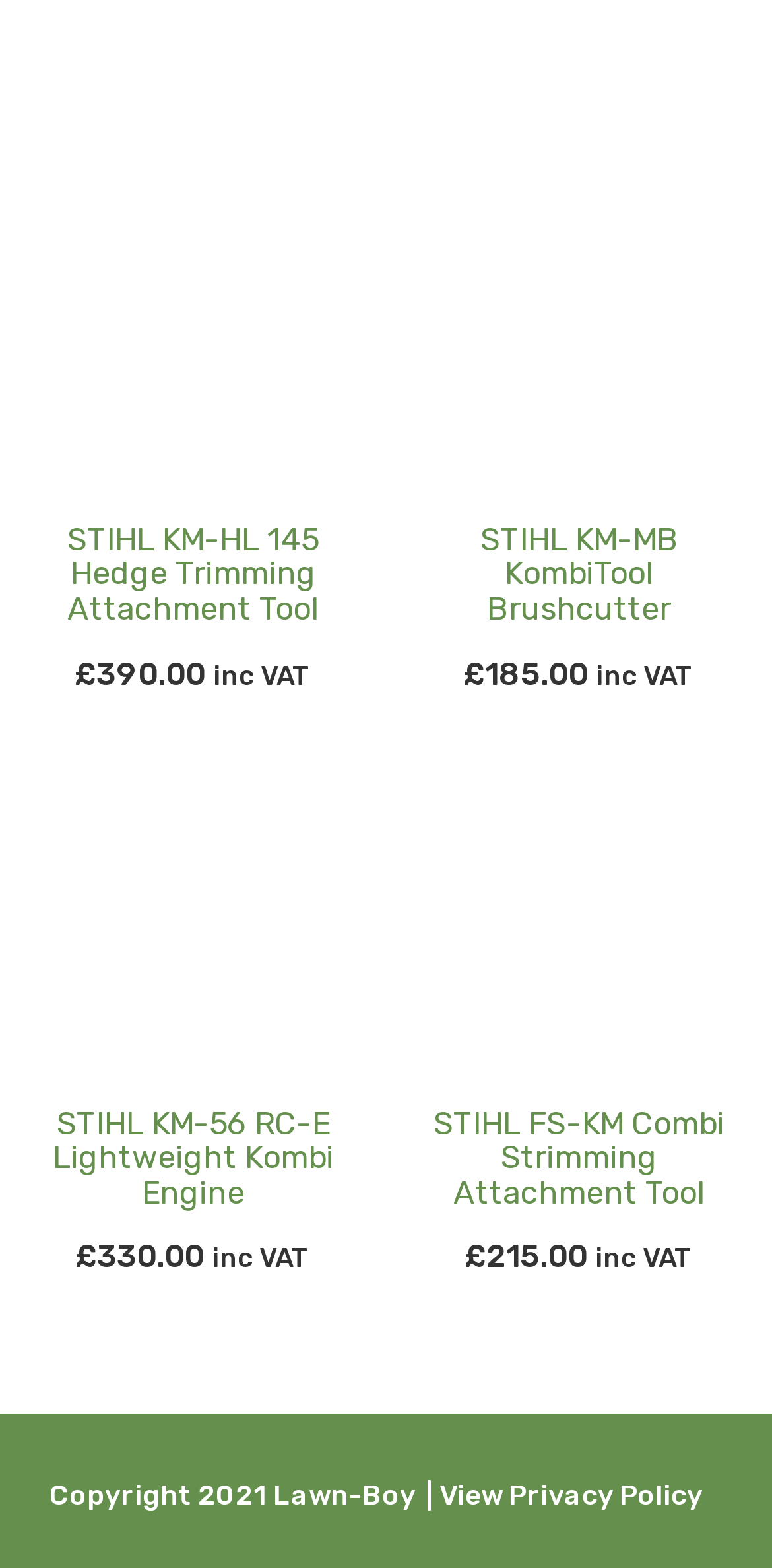Please provide a one-word or phrase answer to the question: 
What is the cheapest product on this page?

£185.00